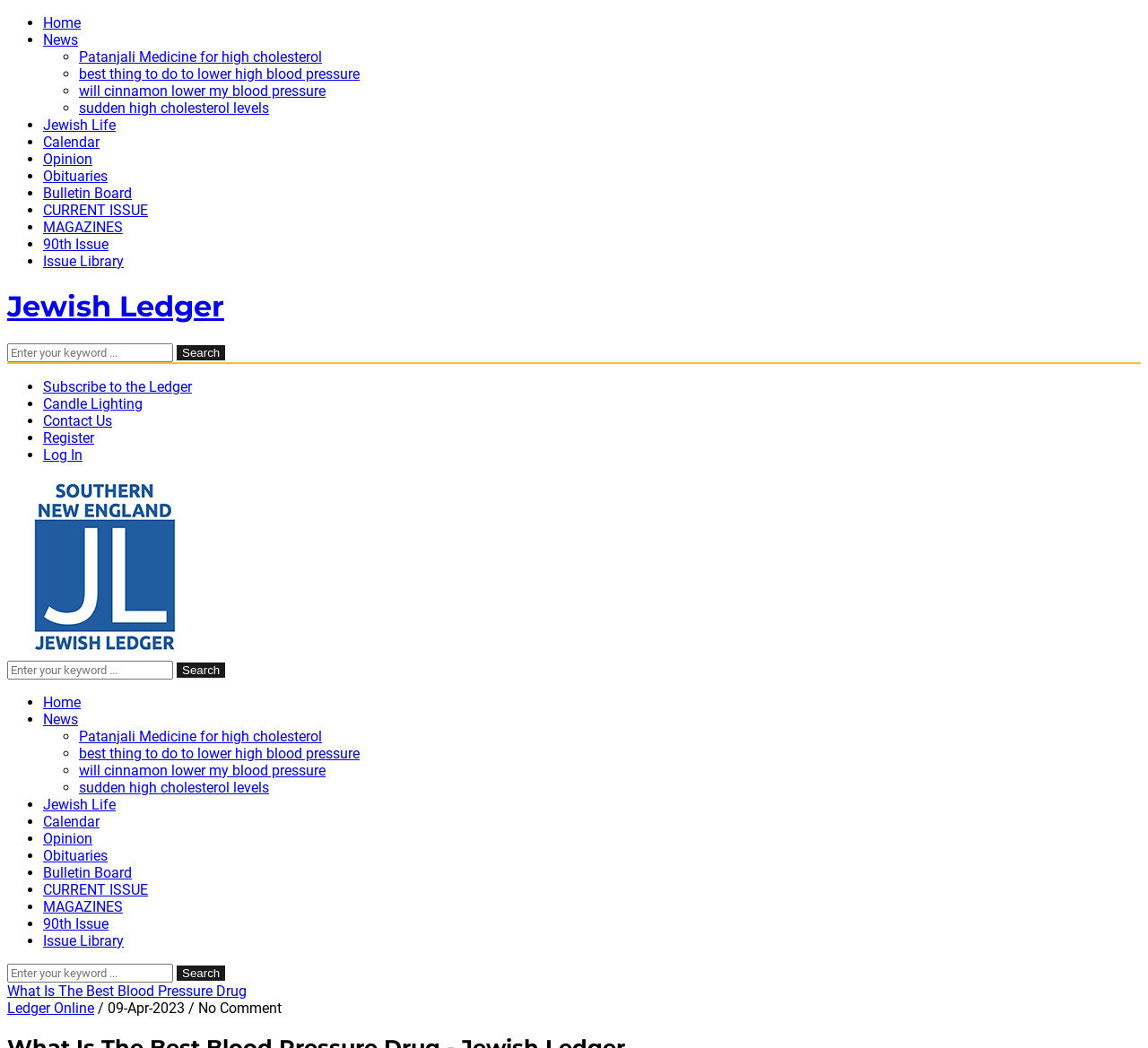Find the bounding box coordinates of the element to click in order to complete this instruction: "Read the 'Life Lessons Devotional Series'". The bounding box coordinates must be four float numbers between 0 and 1, denoted as [left, top, right, bottom].

None